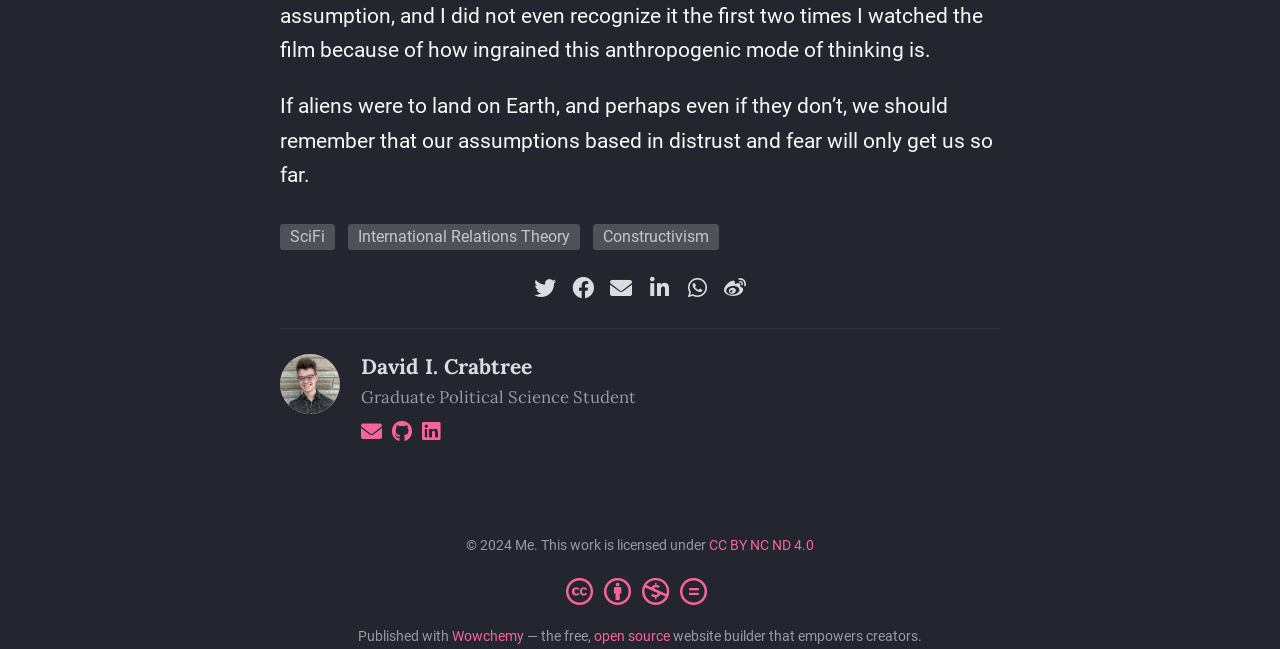Identify the bounding box coordinates of the section that should be clicked to achieve the task described: "Click on SciFi".

[0.219, 0.345, 0.262, 0.385]